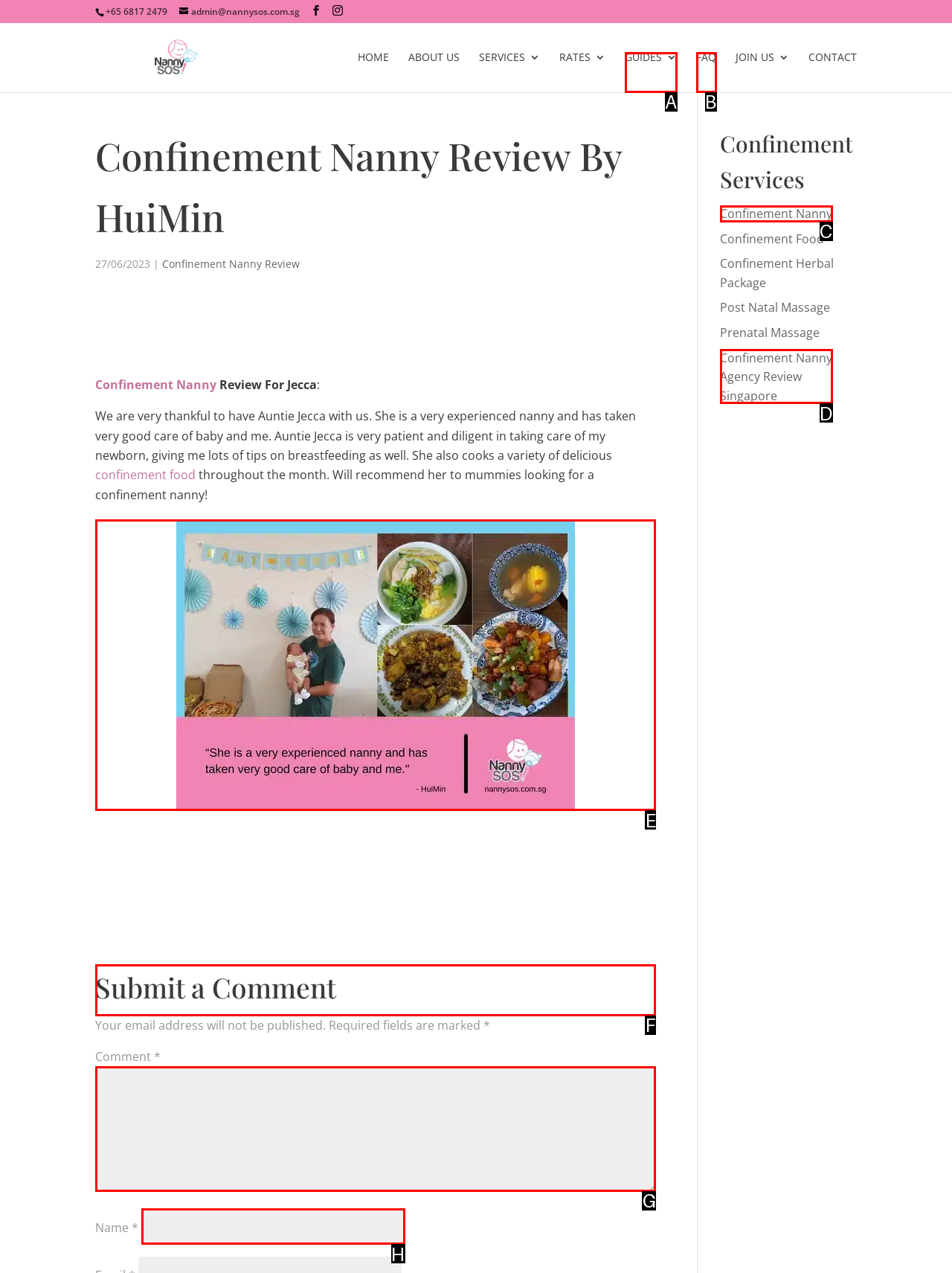Identify the letter of the correct UI element to fulfill the task: Read the post by anonymous from the given options in the screenshot.

None